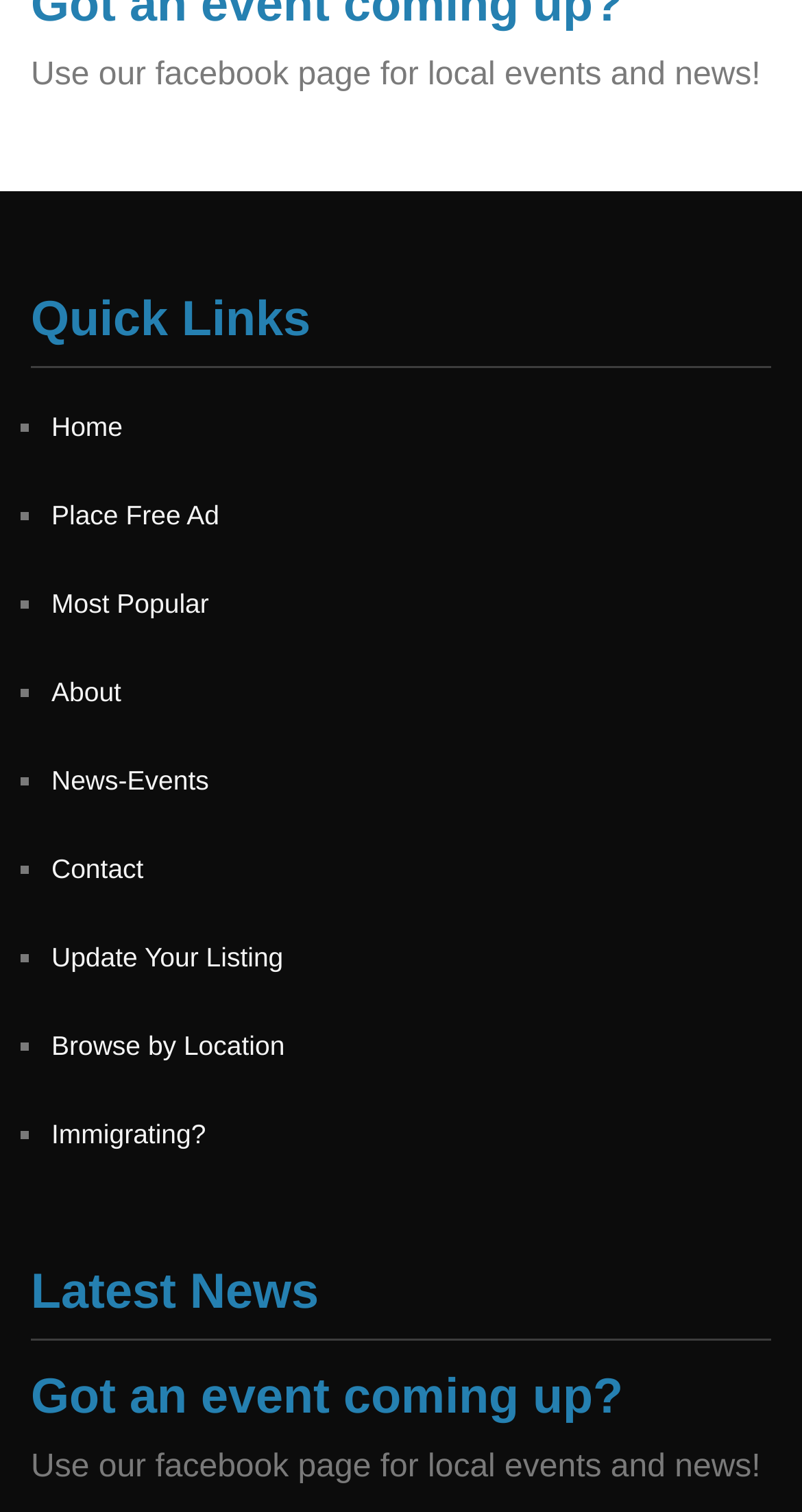Respond concisely with one word or phrase to the following query:
How many headings are there on the webpage?

2